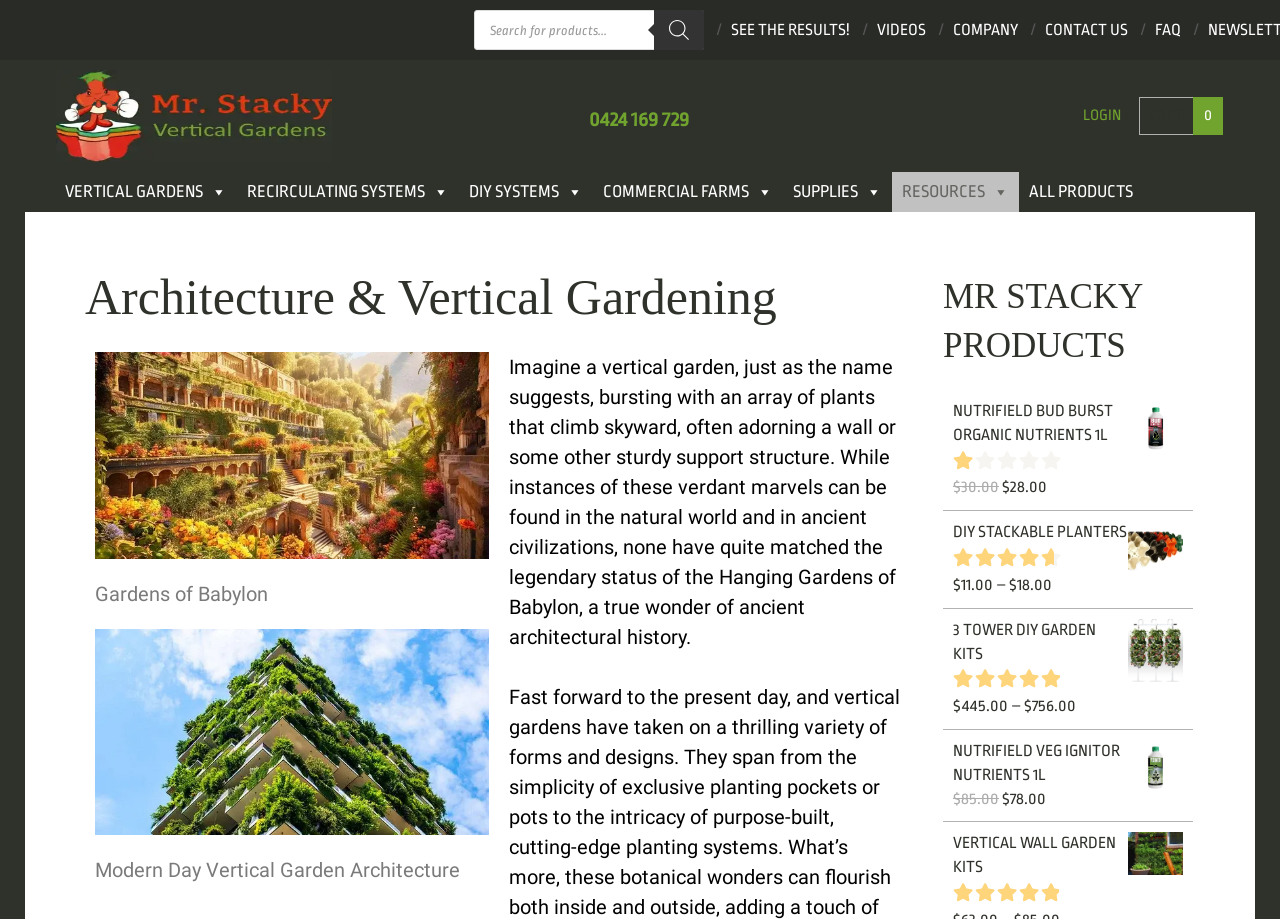How many navigation links are there?
Can you offer a detailed and complete answer to this question?

I counted the number of links in the navigation menu, which are 'SEE THE RESULTS!', 'VIDEOS', 'COMPANY', 'CONTACT US', 'FAQ', 'LOGIN', and 'CART 0'. There are 7 links in total.